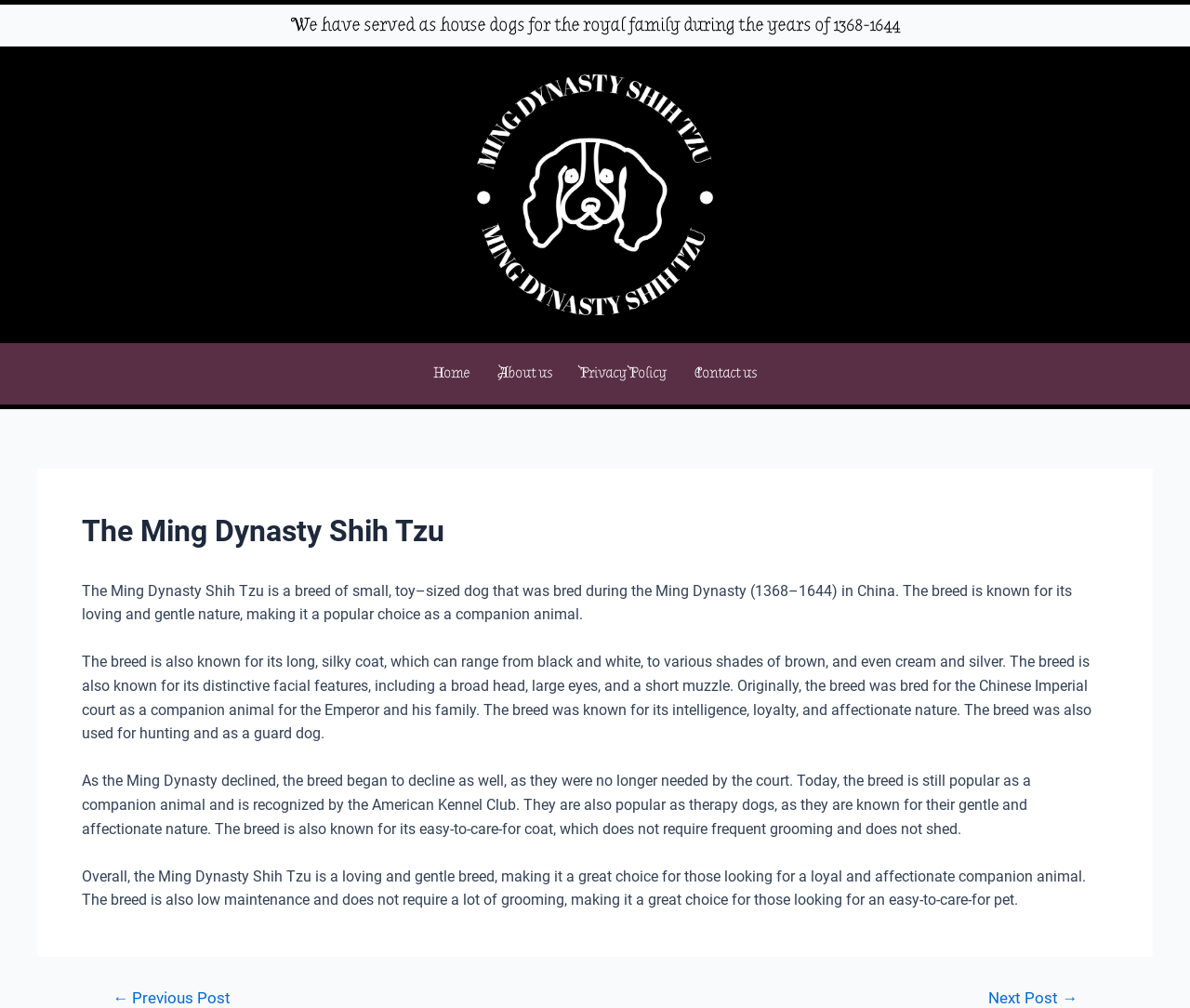Please reply to the following question with a single word or a short phrase:
What is the Ming Dynasty Shih Tzu?

A breed of small dog